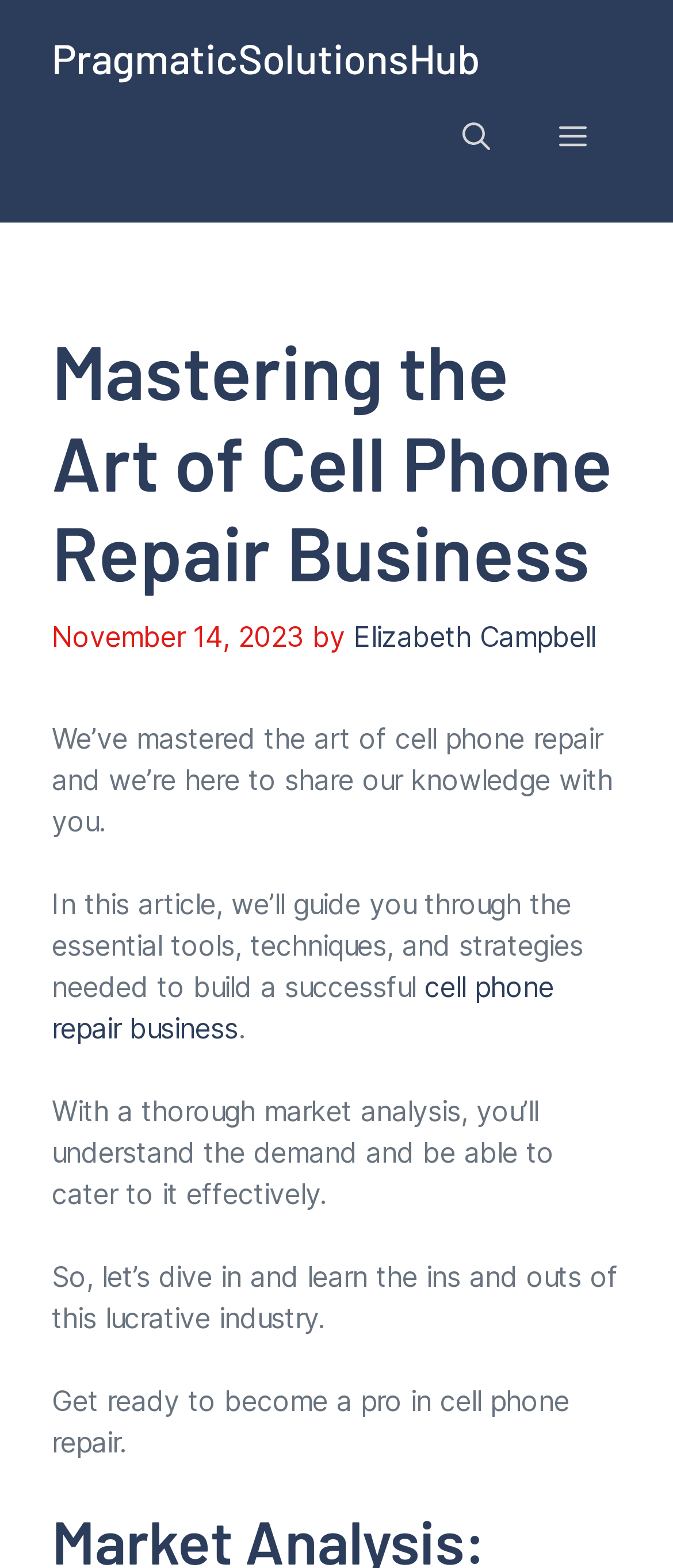Give a concise answer of one word or phrase to the question: 
Who is the author of the article?

Elizabeth Campbell